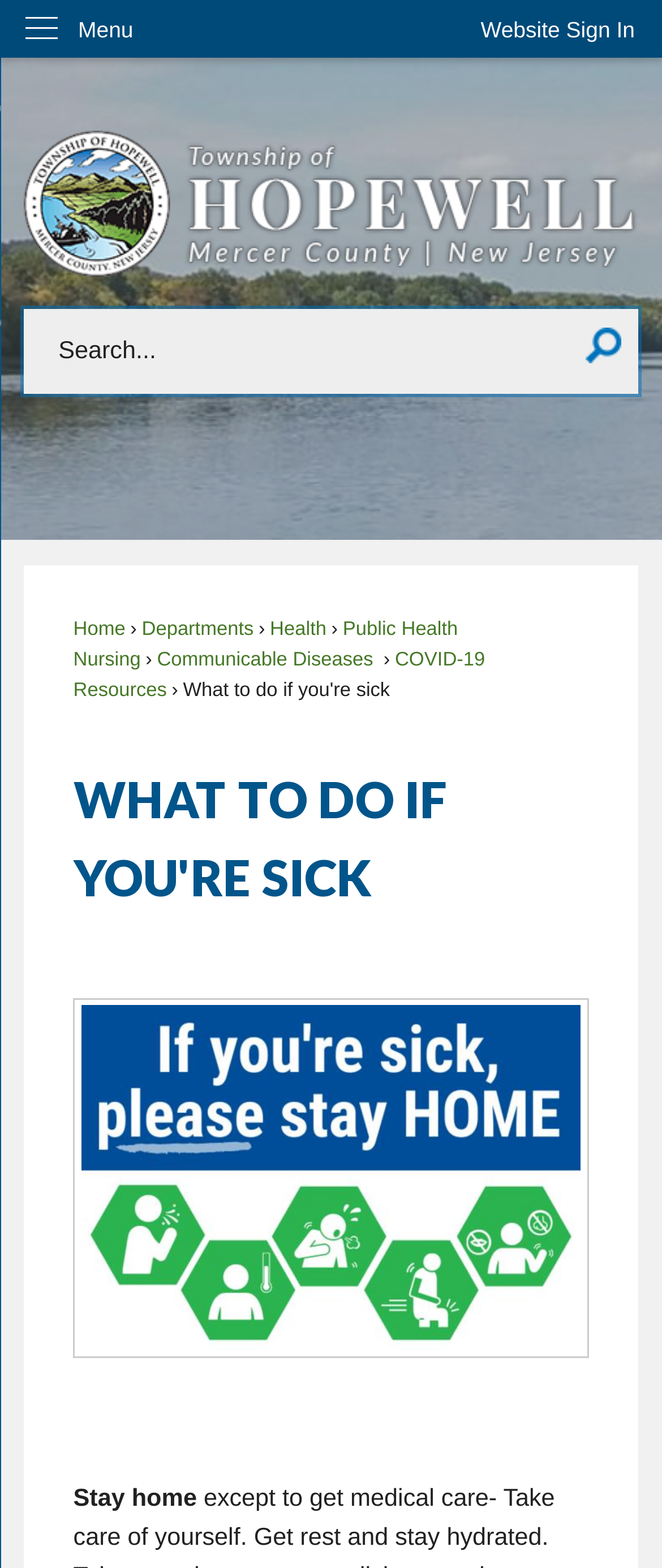How many links are there in the main content?
By examining the image, provide a one-word or phrase answer.

7